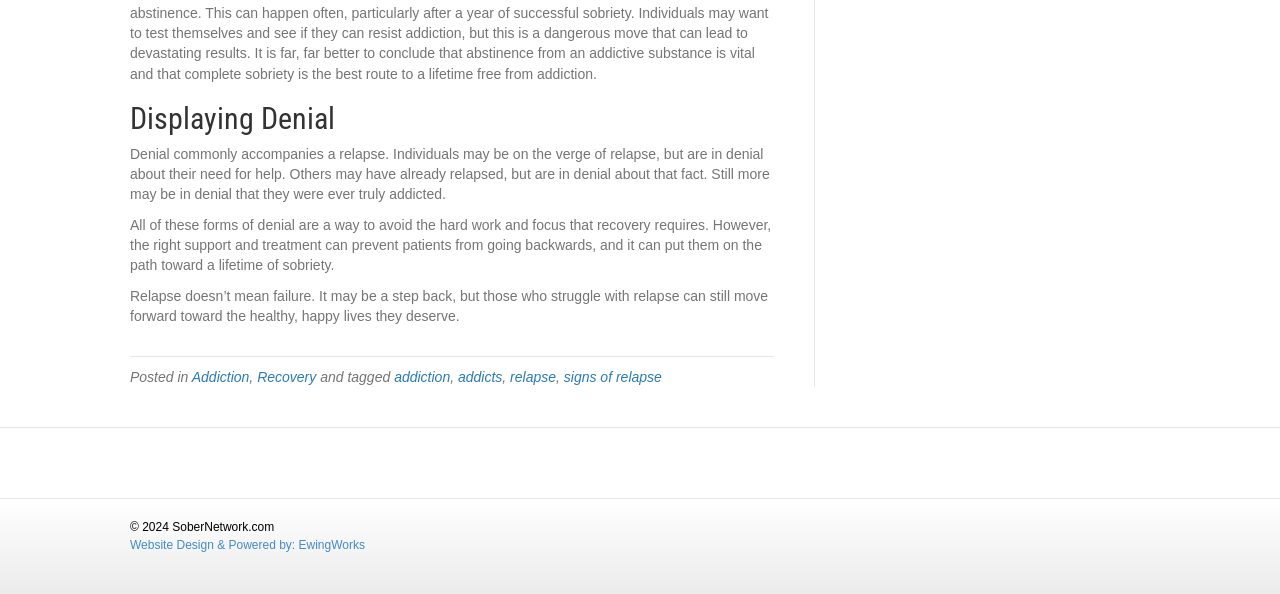Determine the bounding box coordinates of the clickable area required to perform the following instruction: "Click on 'Recovery'". The coordinates should be represented as four float numbers between 0 and 1: [left, top, right, bottom].

[0.201, 0.622, 0.247, 0.648]